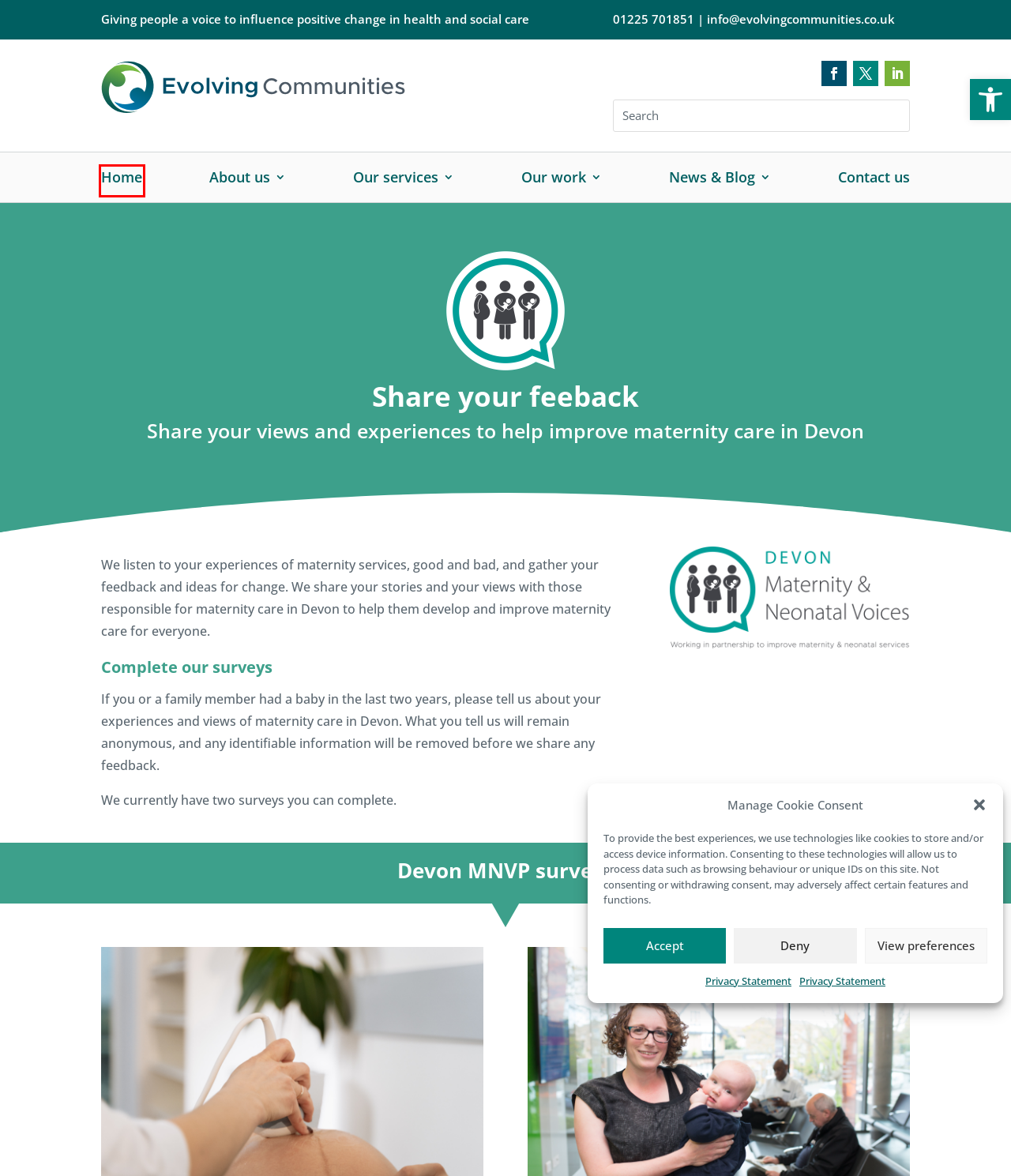You are presented with a screenshot of a webpage containing a red bounding box around an element. Determine which webpage description best describes the new webpage after clicking on the highlighted element. Here are the candidates:
A. Contact us | Evolving Communities
B. News | Evolving Communities
C. Privacy Statement | Evolving Communities
D. Community engagement partnerships | Evolving Communities
E. About us | Evolving Communities
F. Accessibility | Evolving Communities
G. Evolving Communities | Giving people a voice to influence positive change in health and social care
H. Local Healthwatch | Evolving Communities

G